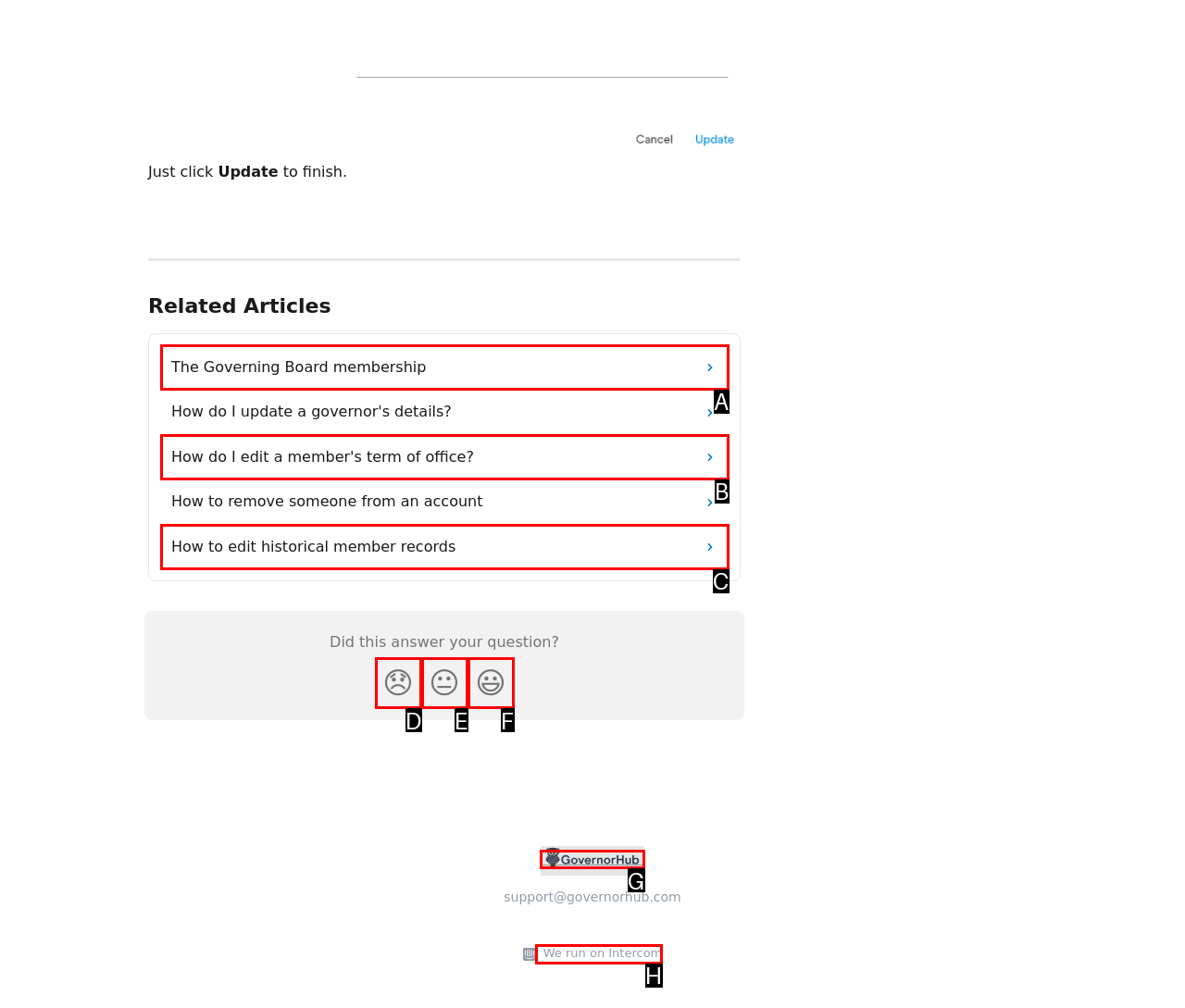Which option should be clicked to complete this task: Click the 'GovernorHub Help Centre' link
Reply with the letter of the correct choice from the given choices.

G